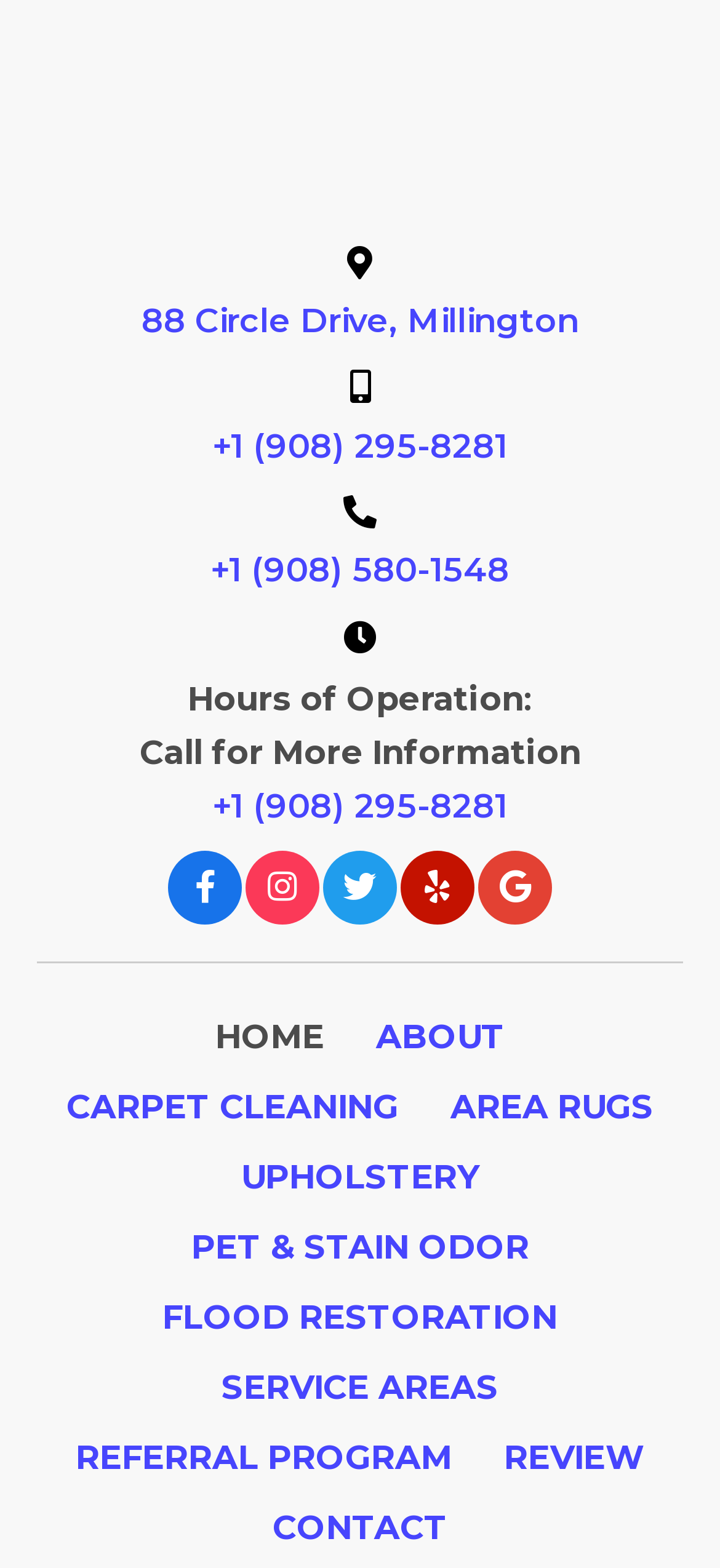Locate the bounding box of the UI element based on this description: "Home". Provide four float numbers between 0 and 1 as [left, top, right, bottom].

[0.263, 0.64, 0.486, 0.684]